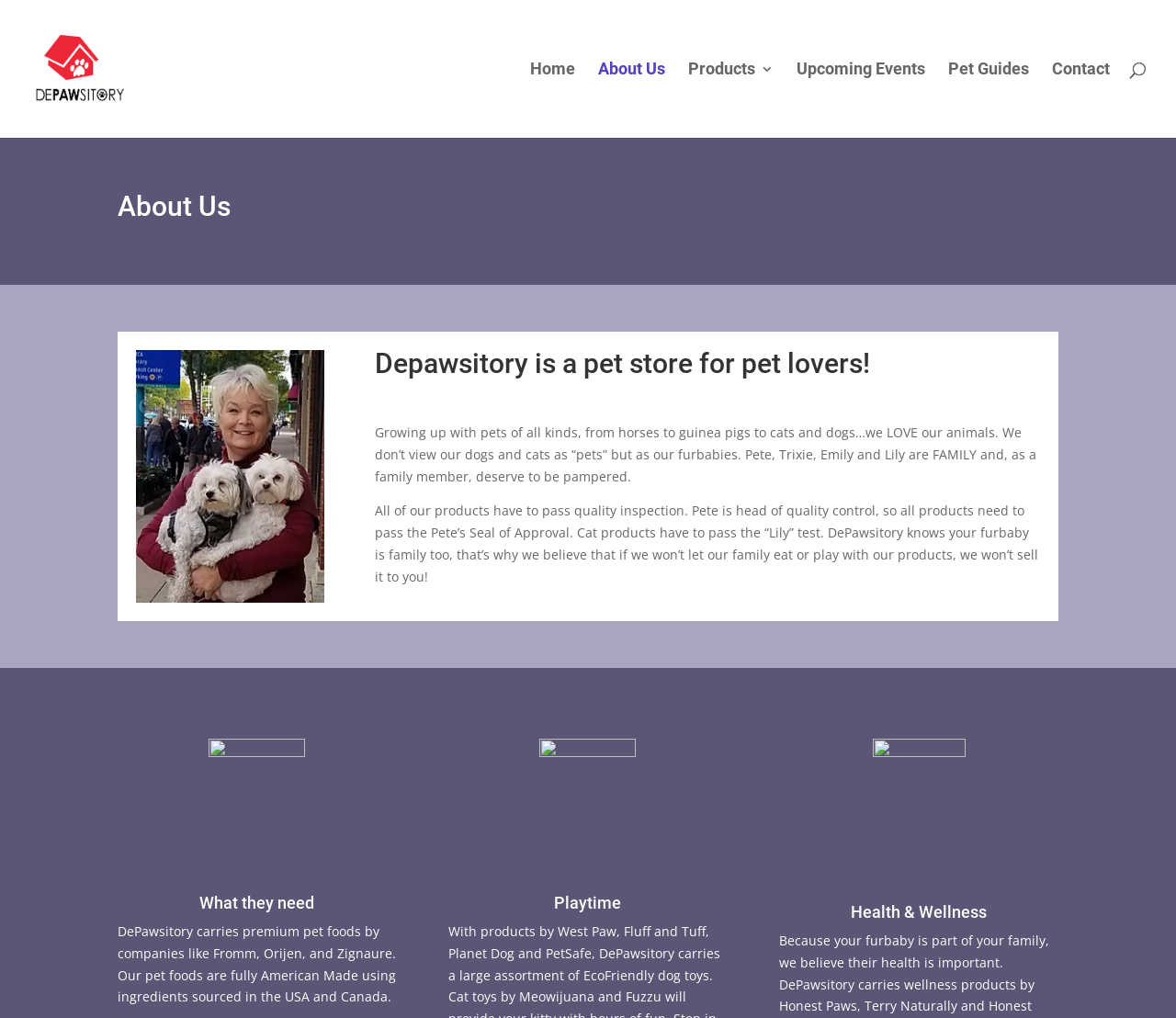Find the UI element described as: "Upcoming Events" and predict its bounding box coordinates. Ensure the coordinates are four float numbers between 0 and 1, [left, top, right, bottom].

[0.677, 0.061, 0.787, 0.135]